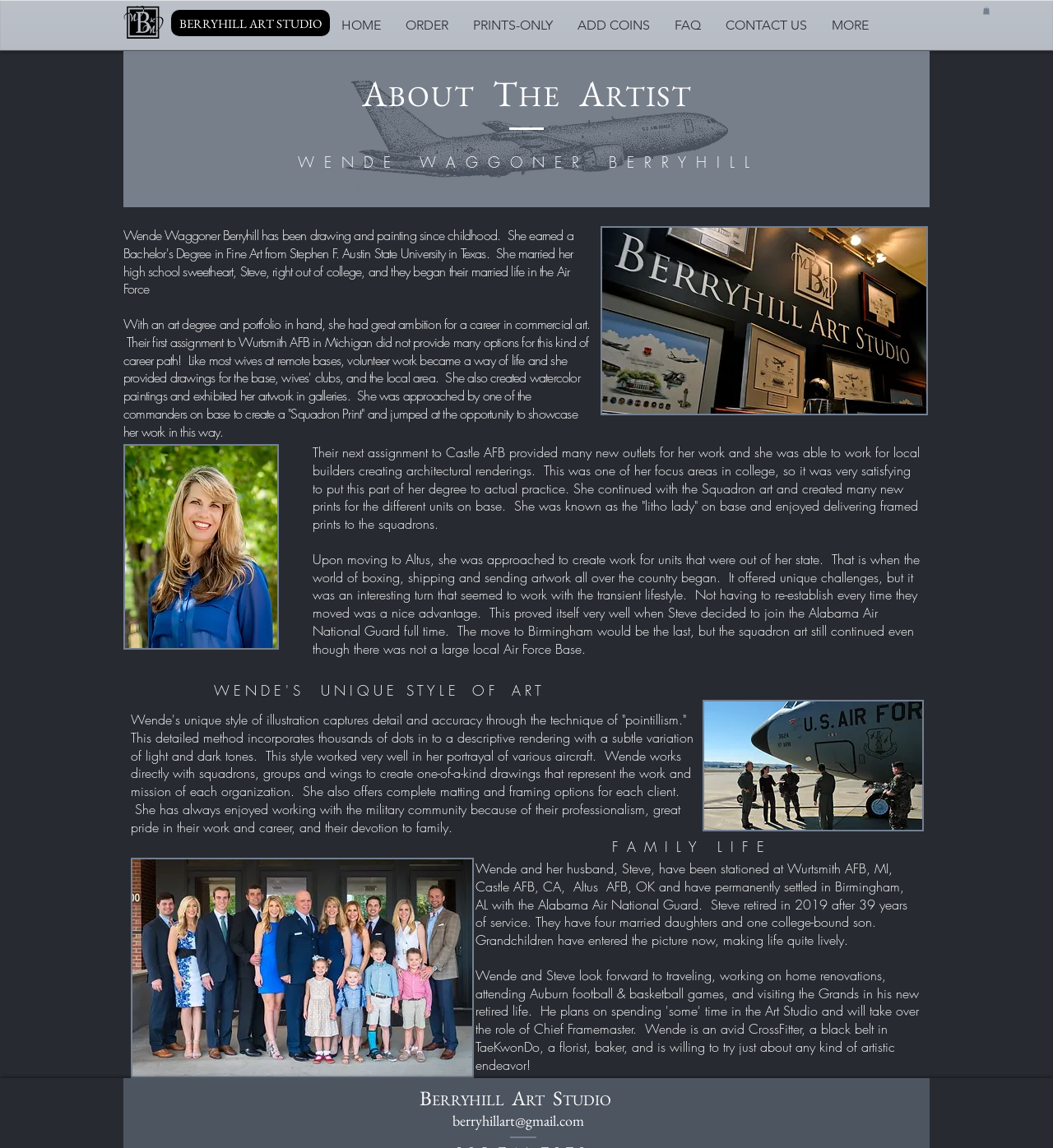Provide a thorough and detailed response to the question by examining the image: 
What is the name of Wende's husband?

The text 'Wende and her husband, Steve, have been stationed at...' indicates that Wende's husband's name is Steve.